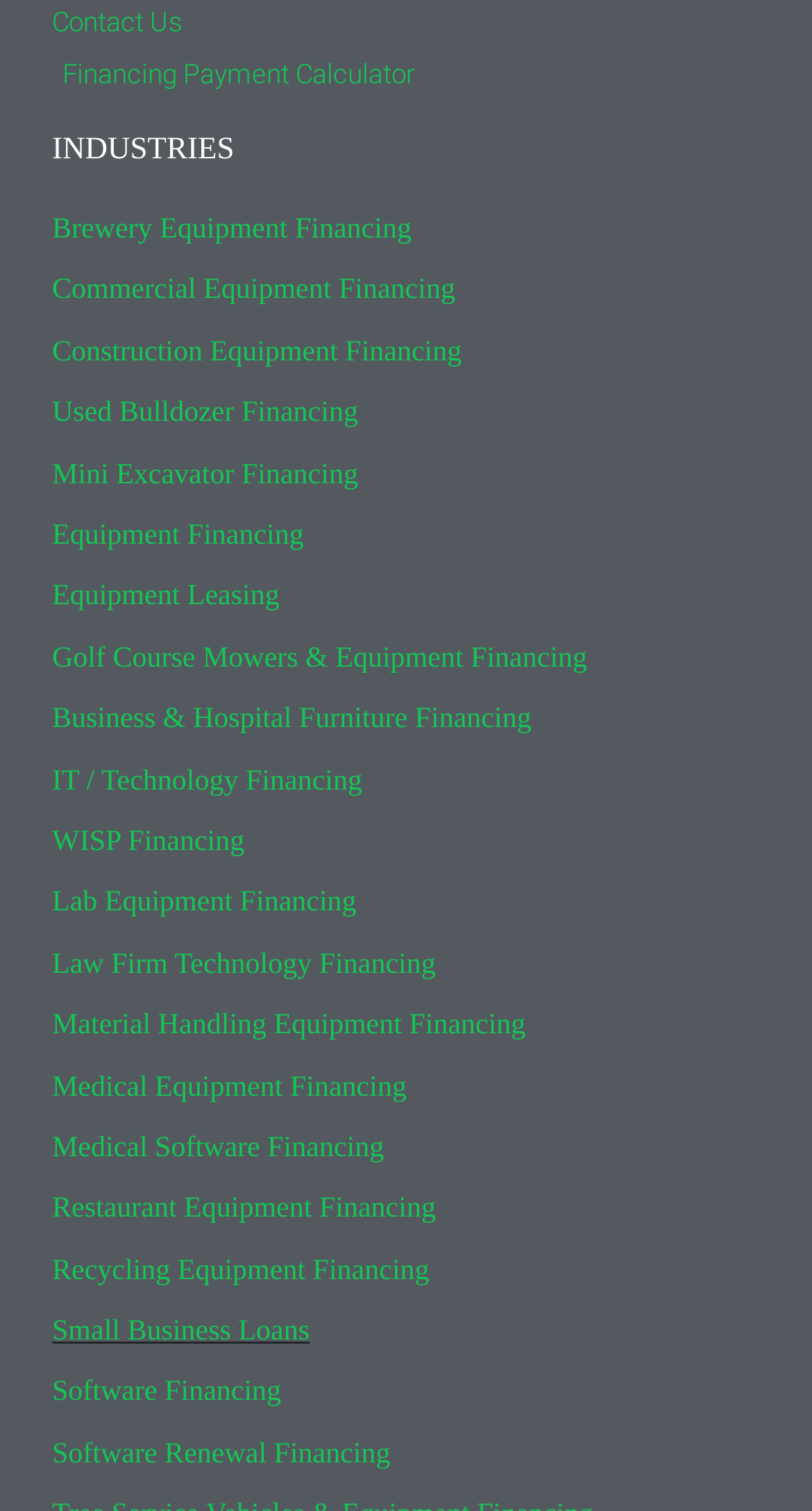What is the category of 'Golf Course Mowers & Equipment Financing'?
Please answer the question with a single word or phrase, referencing the image.

Industry